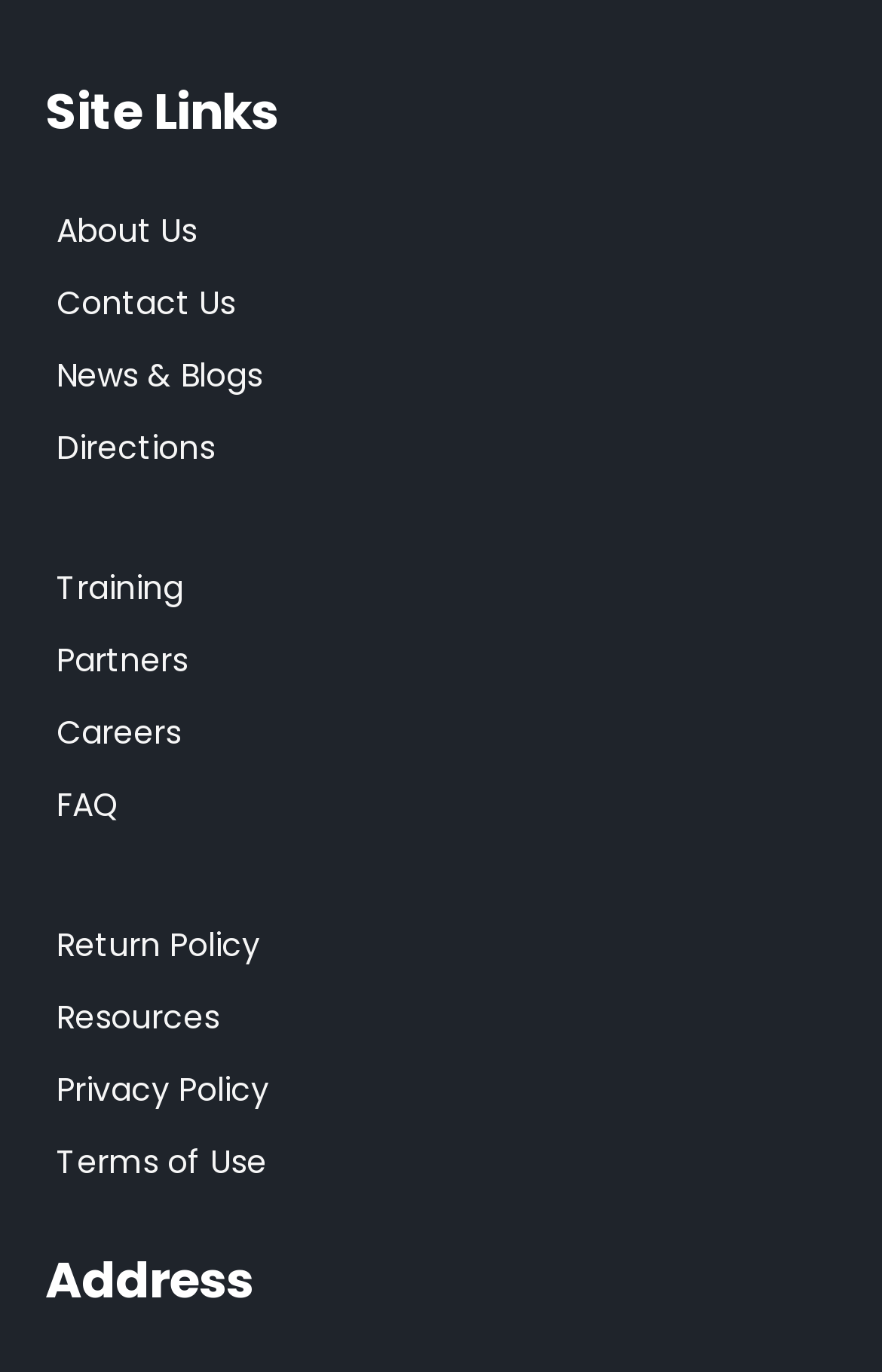Find the bounding box coordinates of the element's region that should be clicked in order to follow the given instruction: "Check the Return Policy". The coordinates should consist of four float numbers between 0 and 1, i.e., [left, top, right, bottom].

[0.013, 0.662, 0.949, 0.715]